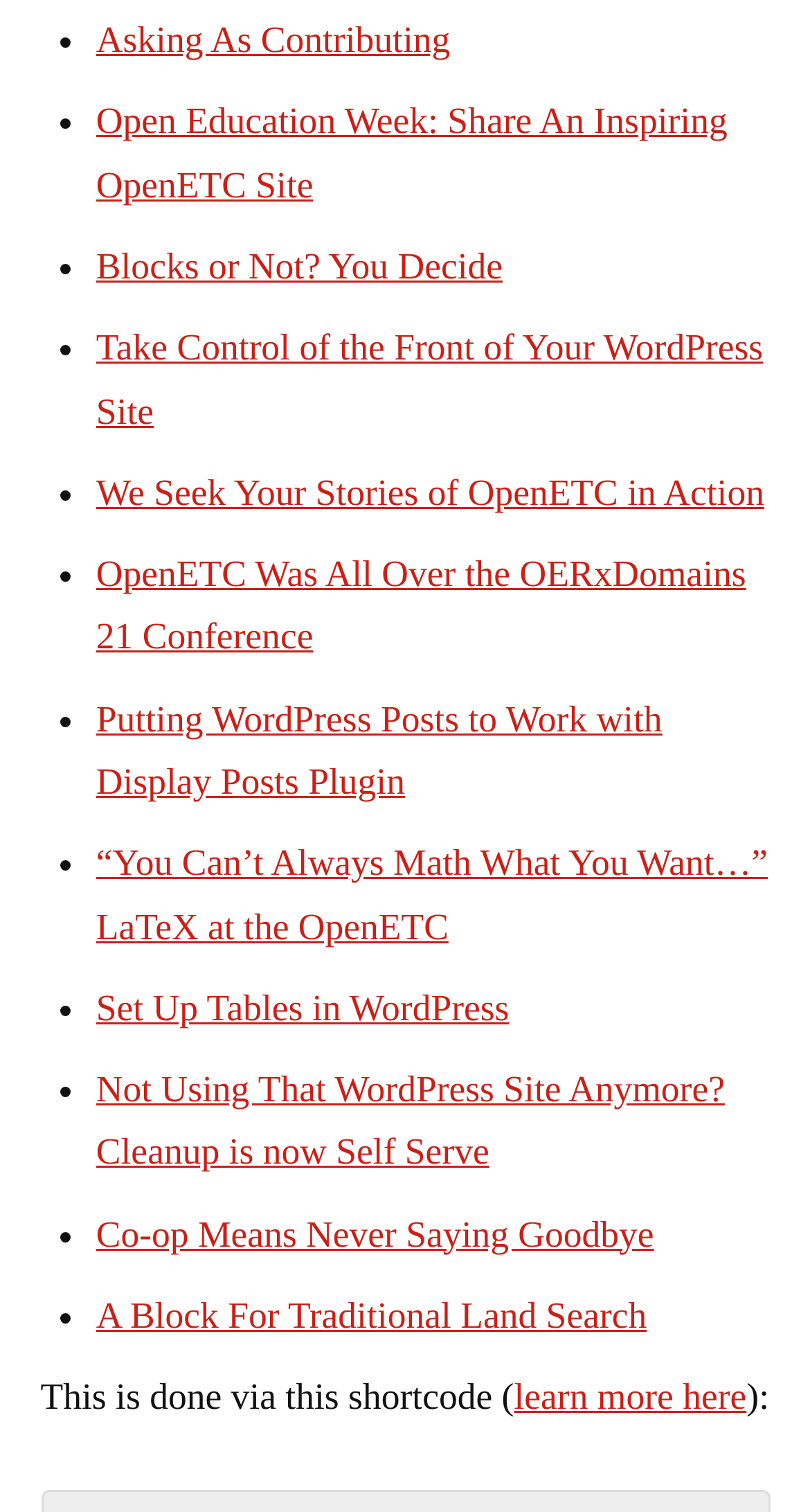Provide the bounding box coordinates of the HTML element described by the text: "Set Up Tables in WordPress".

[0.119, 0.652, 0.629, 0.68]